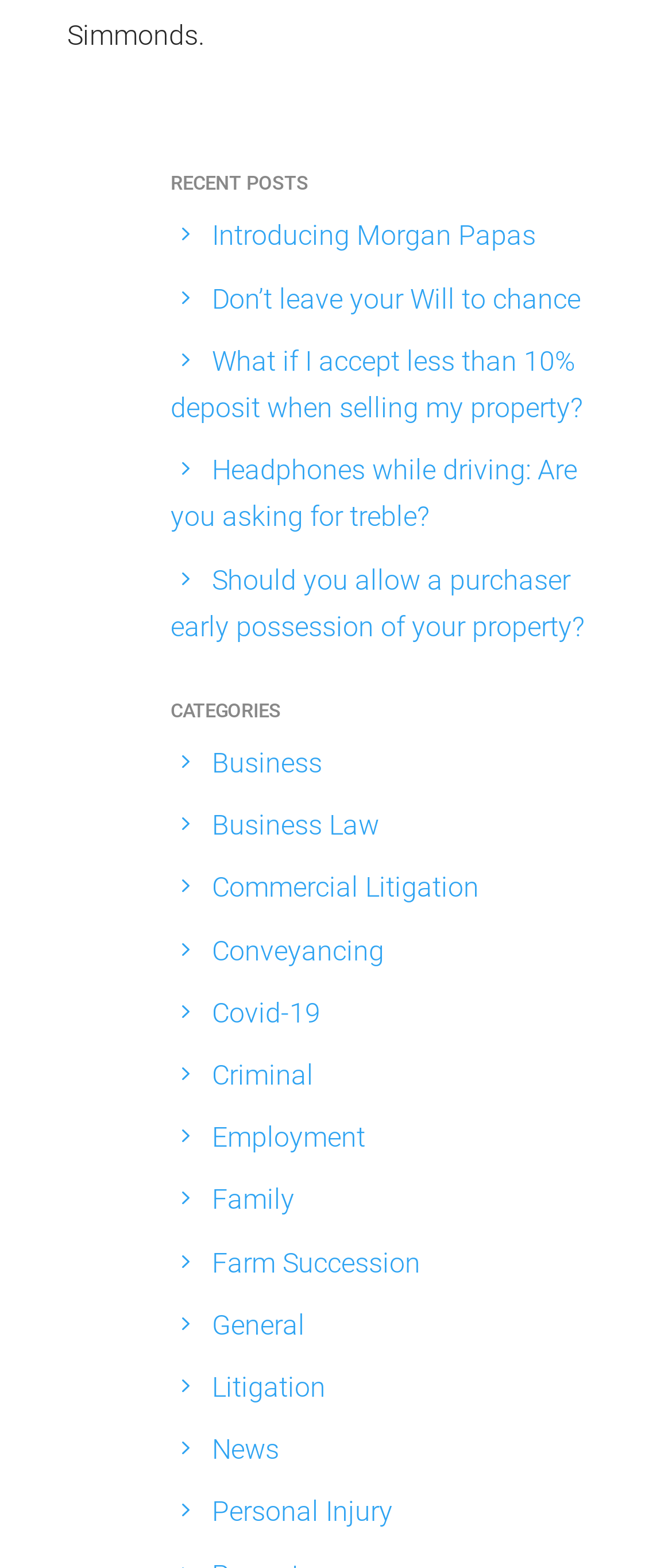Please find the bounding box coordinates of the element that must be clicked to perform the given instruction: "browse categories". The coordinates should be four float numbers from 0 to 1, i.e., [left, top, right, bottom].

[0.254, 0.447, 0.9, 0.471]